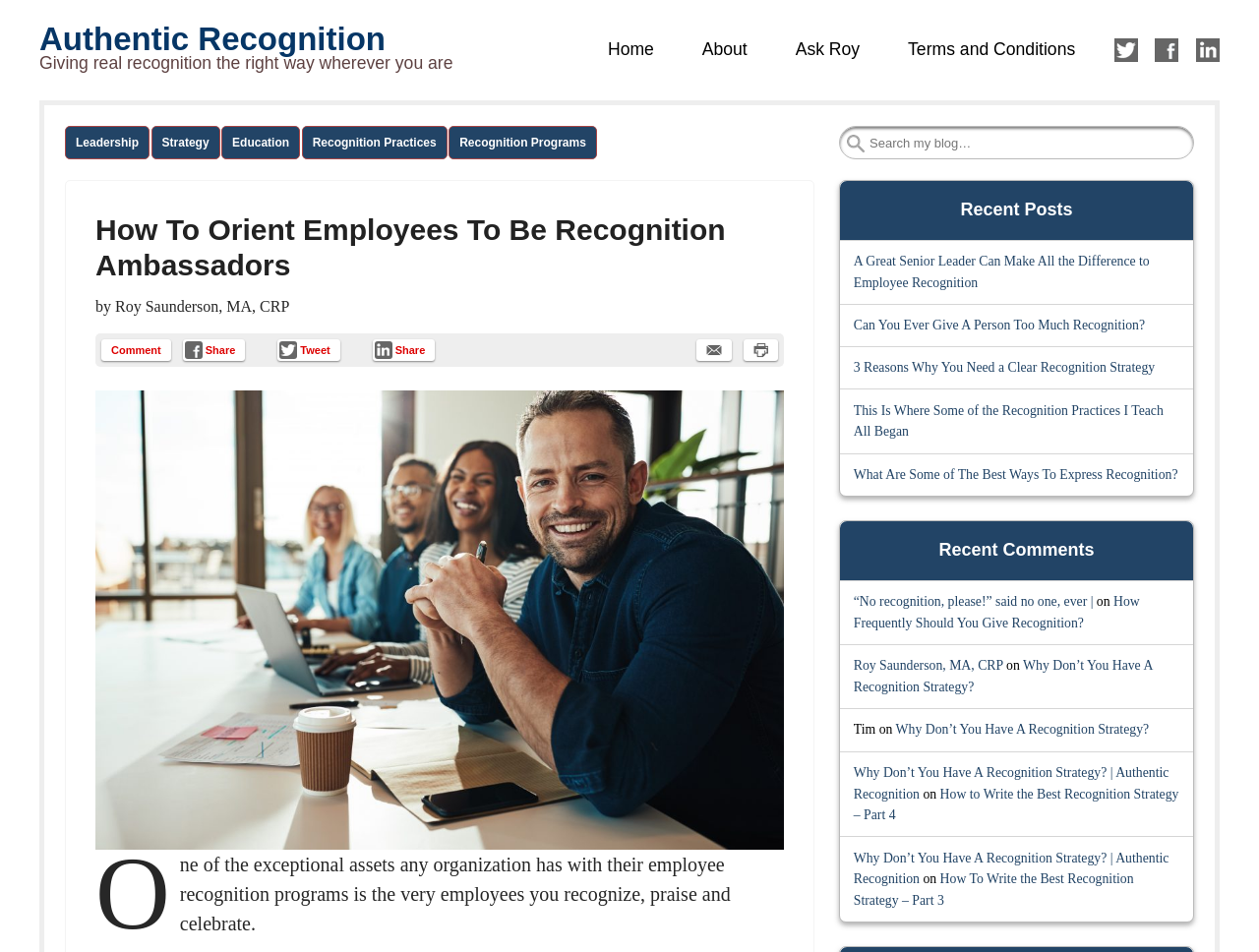Give a one-word or one-phrase response to the question: 
How many recent posts are listed?

5